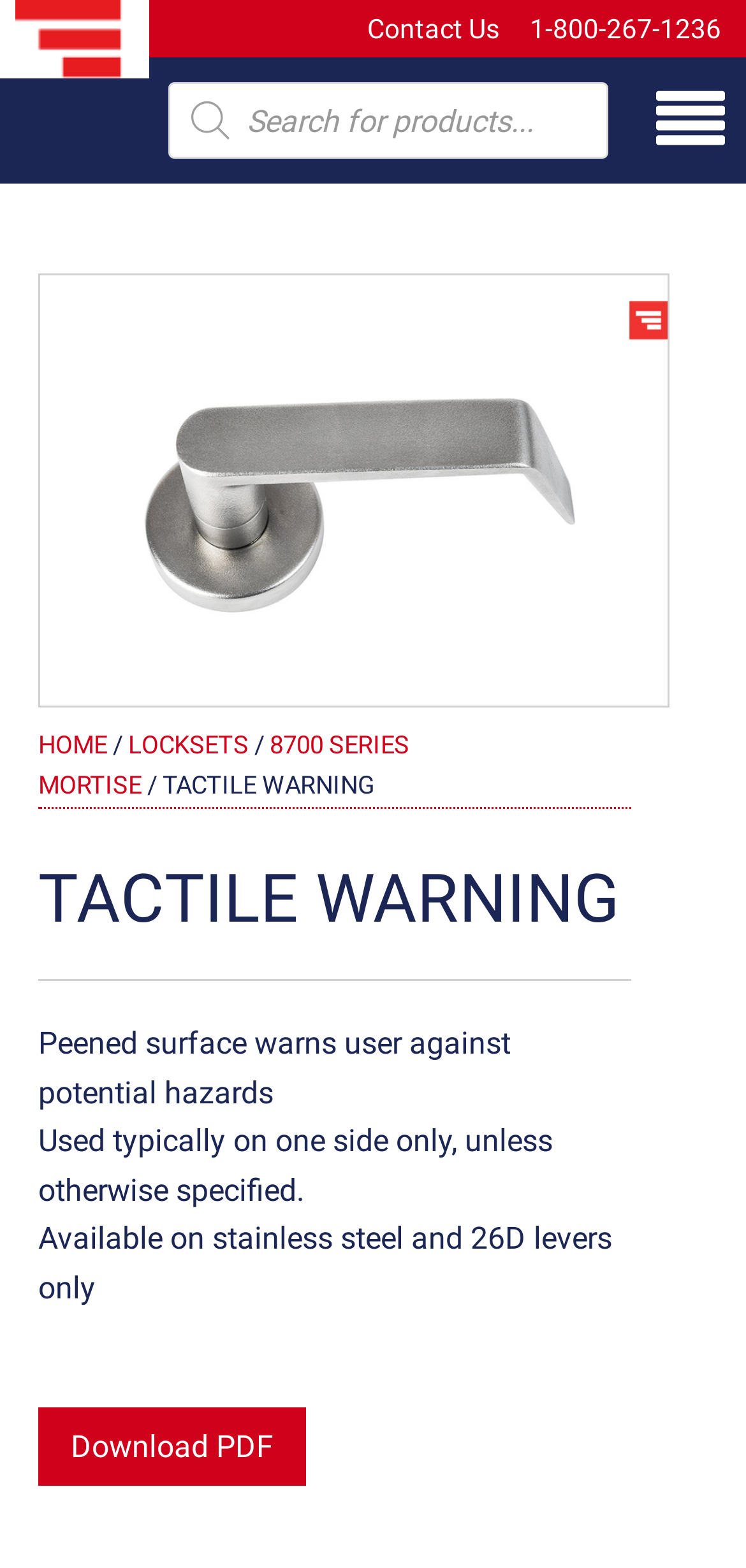Determine the bounding box for the UI element that matches this description: "8700 Series Mortise".

[0.051, 0.466, 0.549, 0.51]